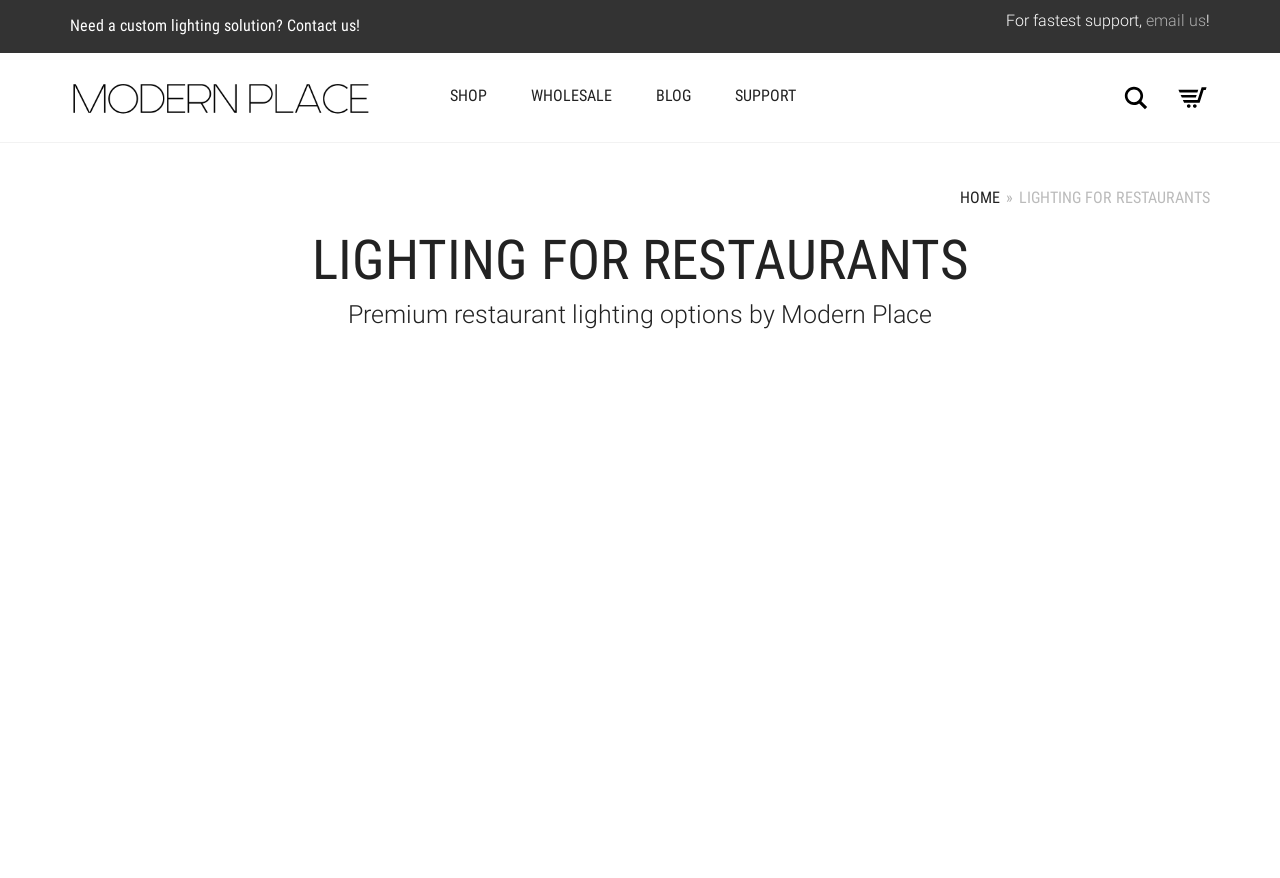How many items are in the shopping cart?
Answer the question using a single word or phrase, according to the image.

0